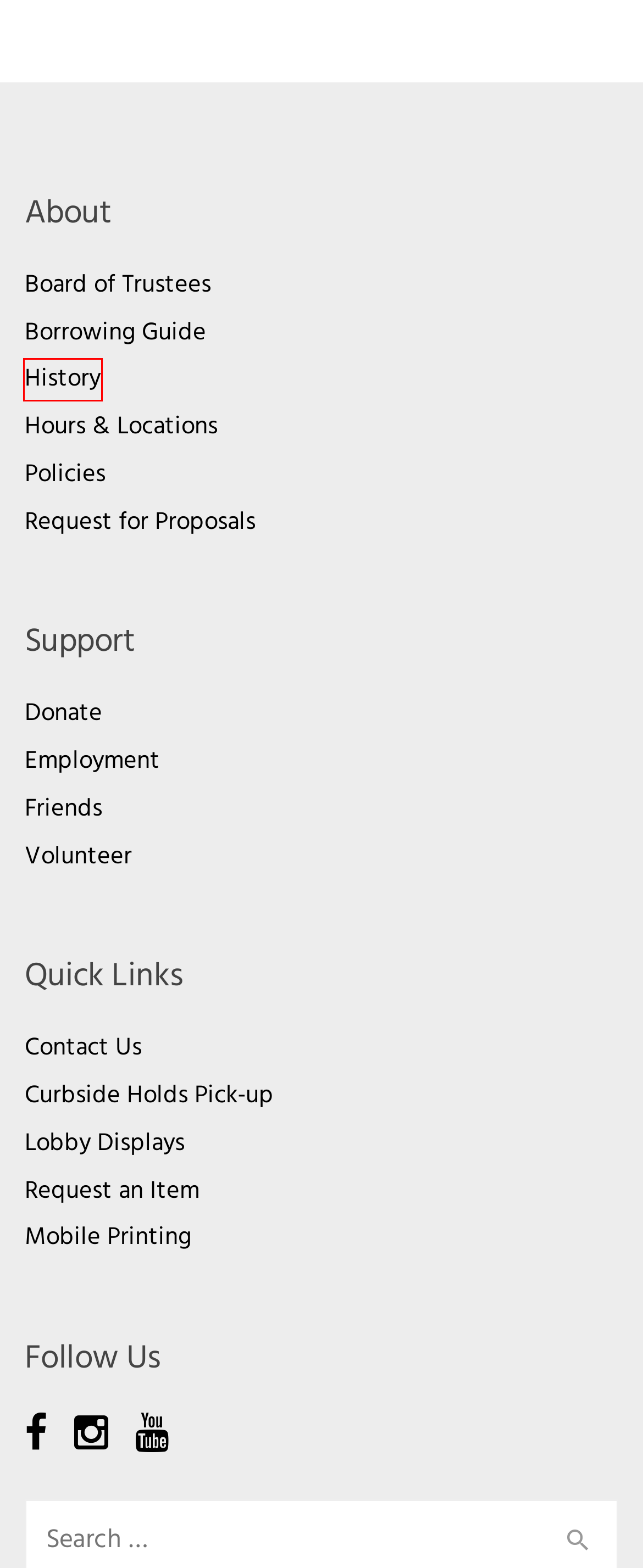You are given a screenshot depicting a webpage with a red bounding box around a UI element. Select the description that best corresponds to the new webpage after clicking the selected element. Here are the choices:
A. Donations - East Bonner County Library District
B. Request for Proposals - East Bonner County Library District
C. Displays - East Bonner County Library District
D. Borrowing Guide - East Bonner County Library District
E. Contact Us - East Bonner County Library District
F. Board of Trustees - East Bonner County Library District
G. History of the Library - East Bonner County Library District
H. Locations - East Bonner County Library District

G